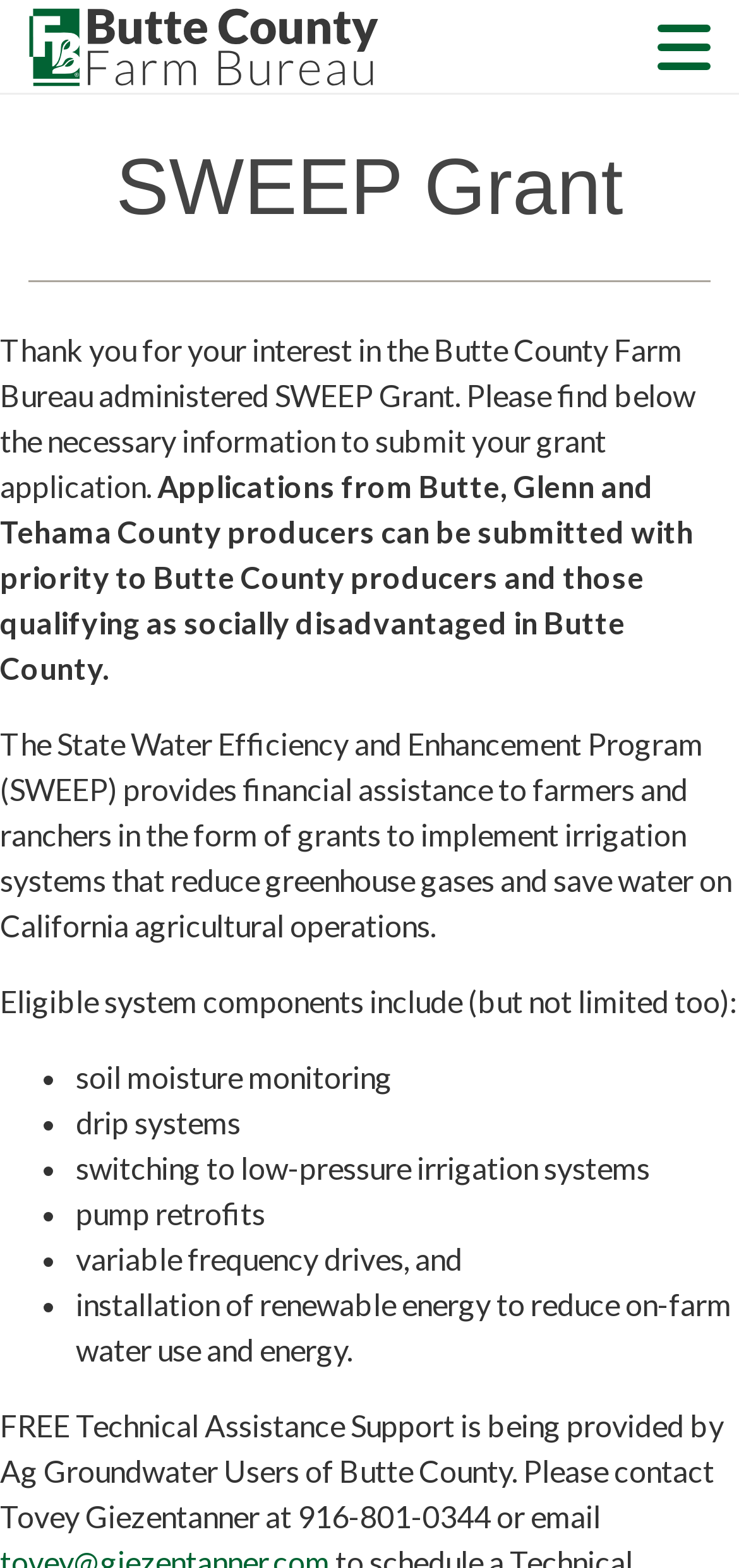What is the purpose of the SWEEP Grant?
Based on the content of the image, thoroughly explain and answer the question.

The SWEEP Grant provides financial assistance to farmers and ranchers in the form of grants to implement irrigation systems that reduce greenhouse gases and save water on California agricultural operations.